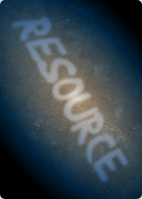Carefully examine the image and provide an in-depth answer to the question: Is the textured surface a wall?

The caption describes the textured surface as suggesting a ground or floor, implying that it is a horizontal surface rather than a vertical wall.